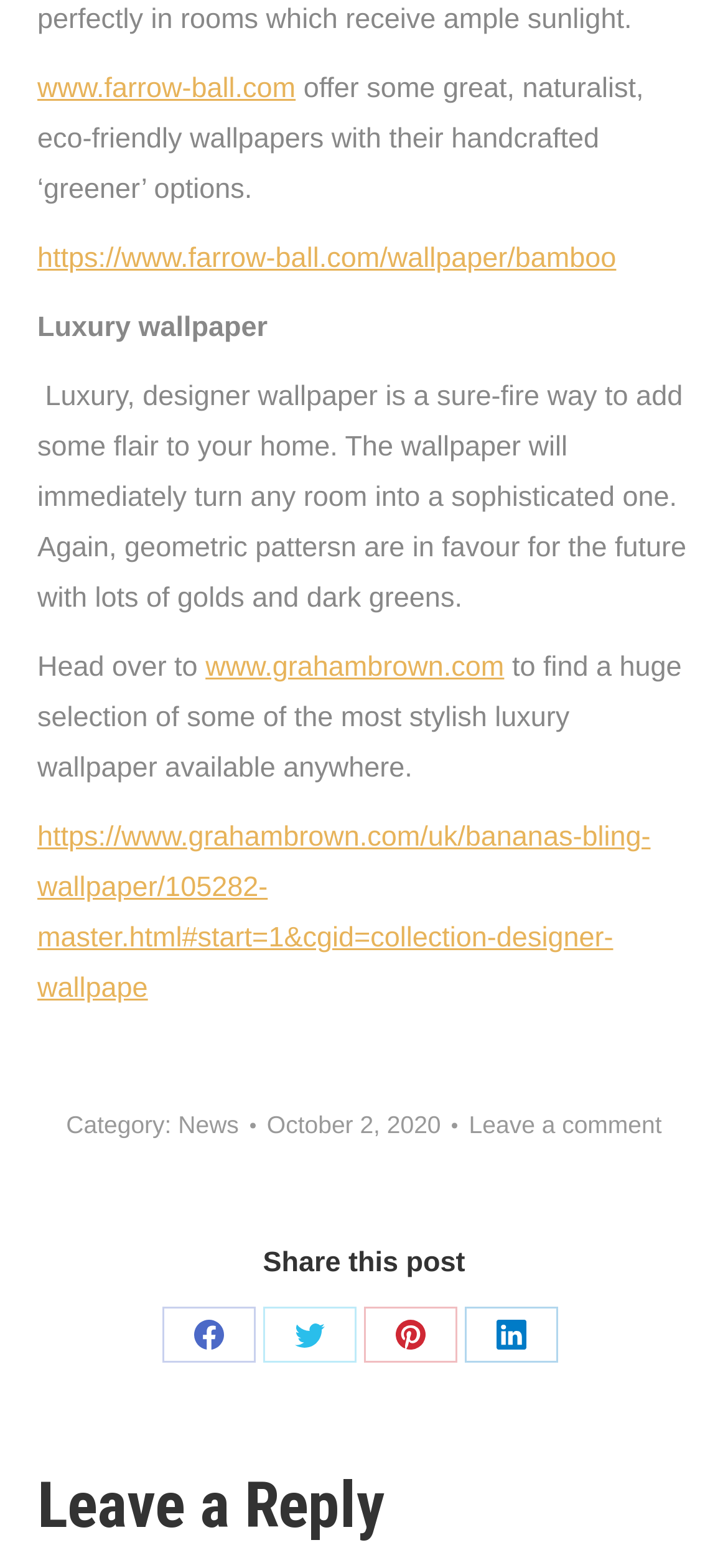Please find the bounding box coordinates of the element that needs to be clicked to perform the following instruction: "Share this post on Facebook". The bounding box coordinates should be four float numbers between 0 and 1, represented as [left, top, right, bottom].

[0.223, 0.833, 0.351, 0.869]